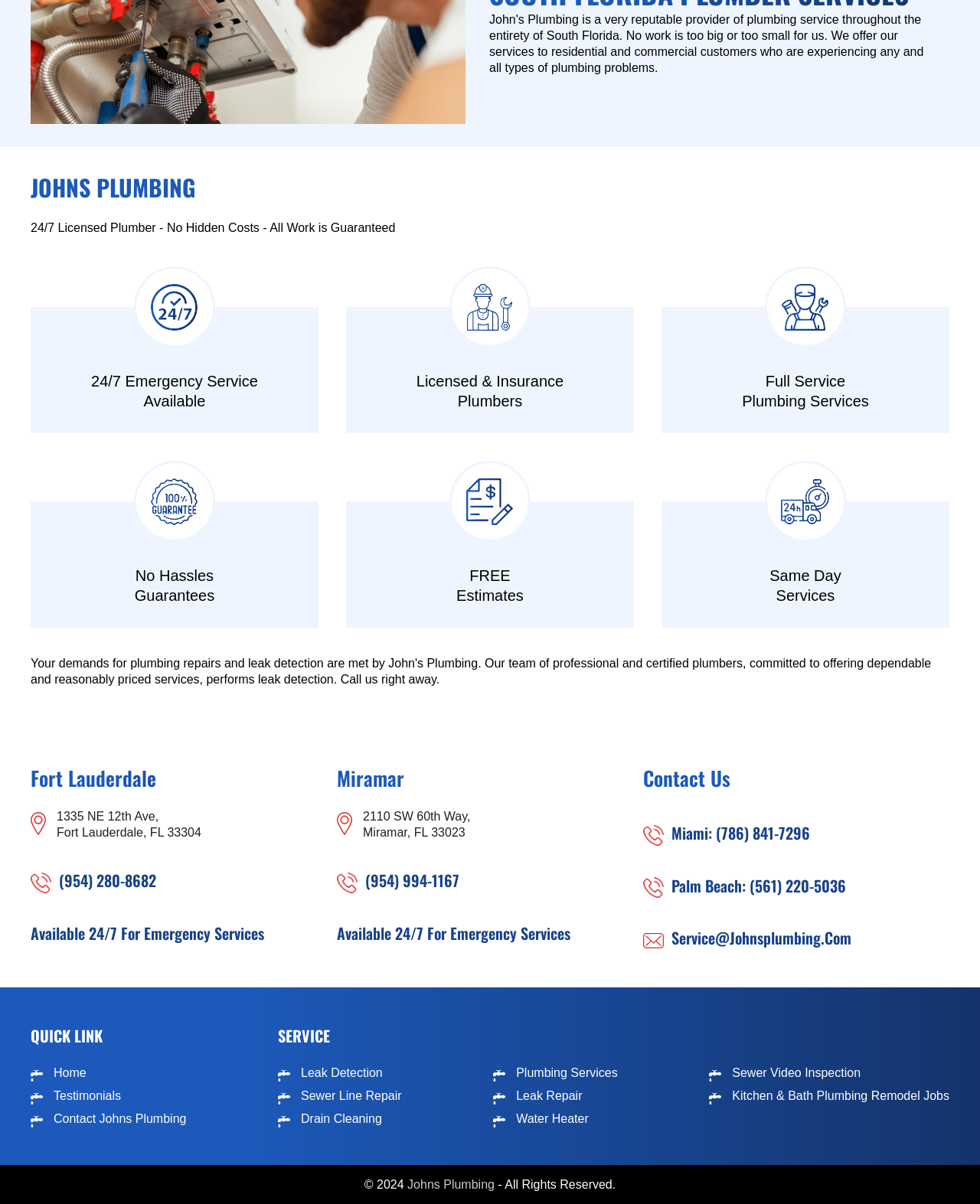What is the name of the plumbing company?
Look at the image and answer the question using a single word or phrase.

Johns Plumbing